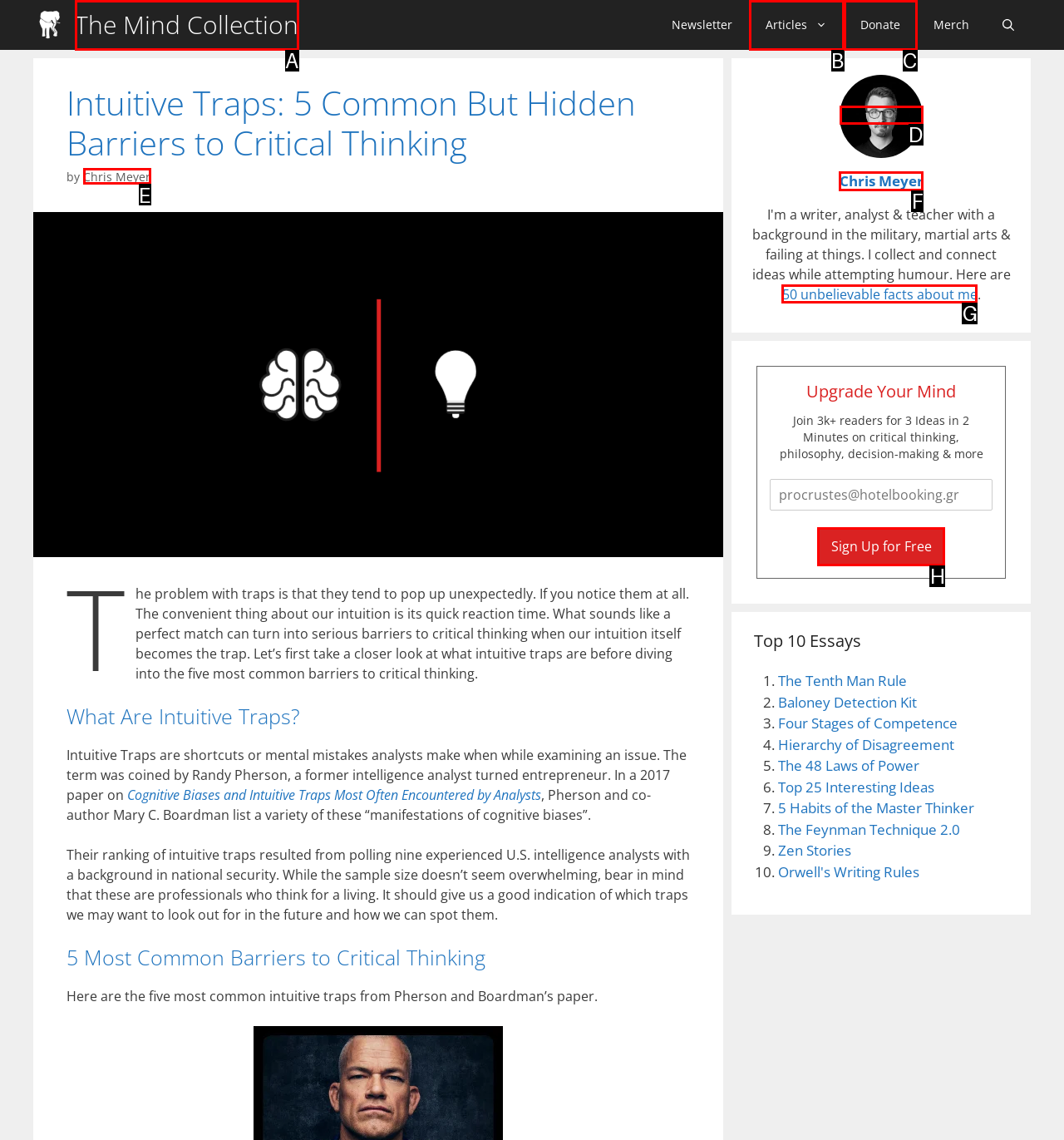Find the option that best fits the description: 50 unbelievable facts about me. Answer with the letter of the option.

G